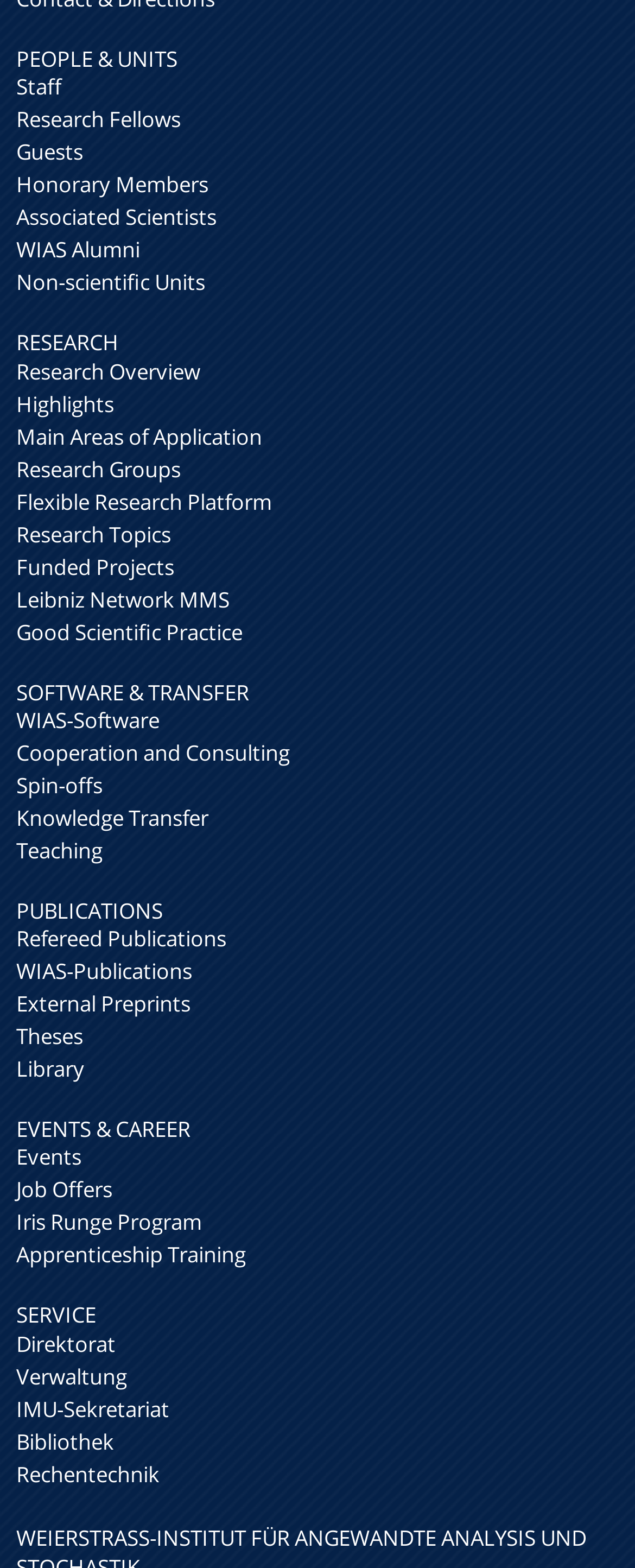Specify the bounding box coordinates of the element's area that should be clicked to execute the given instruction: "Learn about research overview". The coordinates should be four float numbers between 0 and 1, i.e., [left, top, right, bottom].

[0.026, 0.227, 0.315, 0.246]